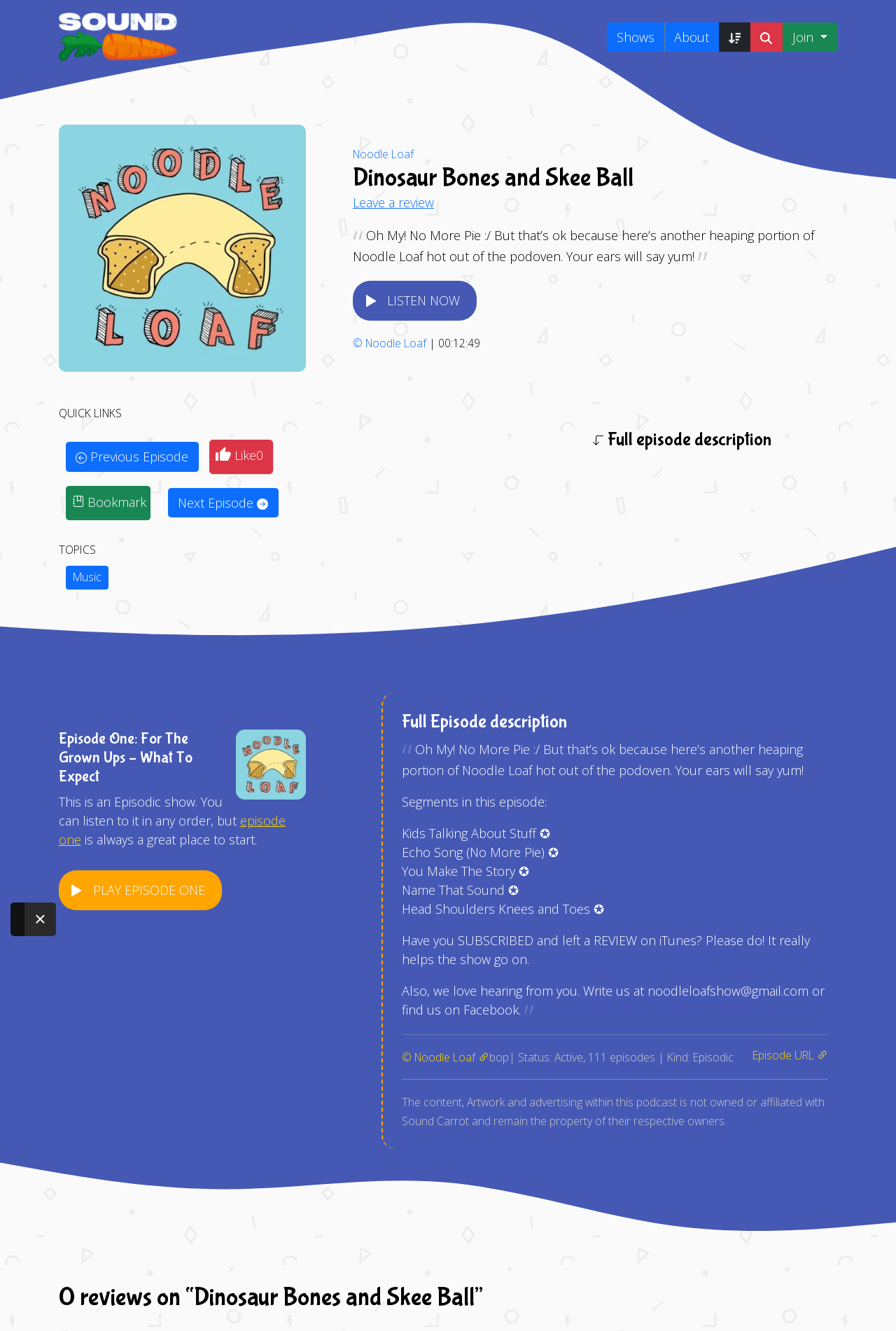Analyze the image and give a detailed response to the question:
How many episodes are there in this podcast?

I found the answer by looking at the text 'bop| Status: Active, 111 episodes | Kind: Episodic' which indicates that there are 111 episodes in this podcast.